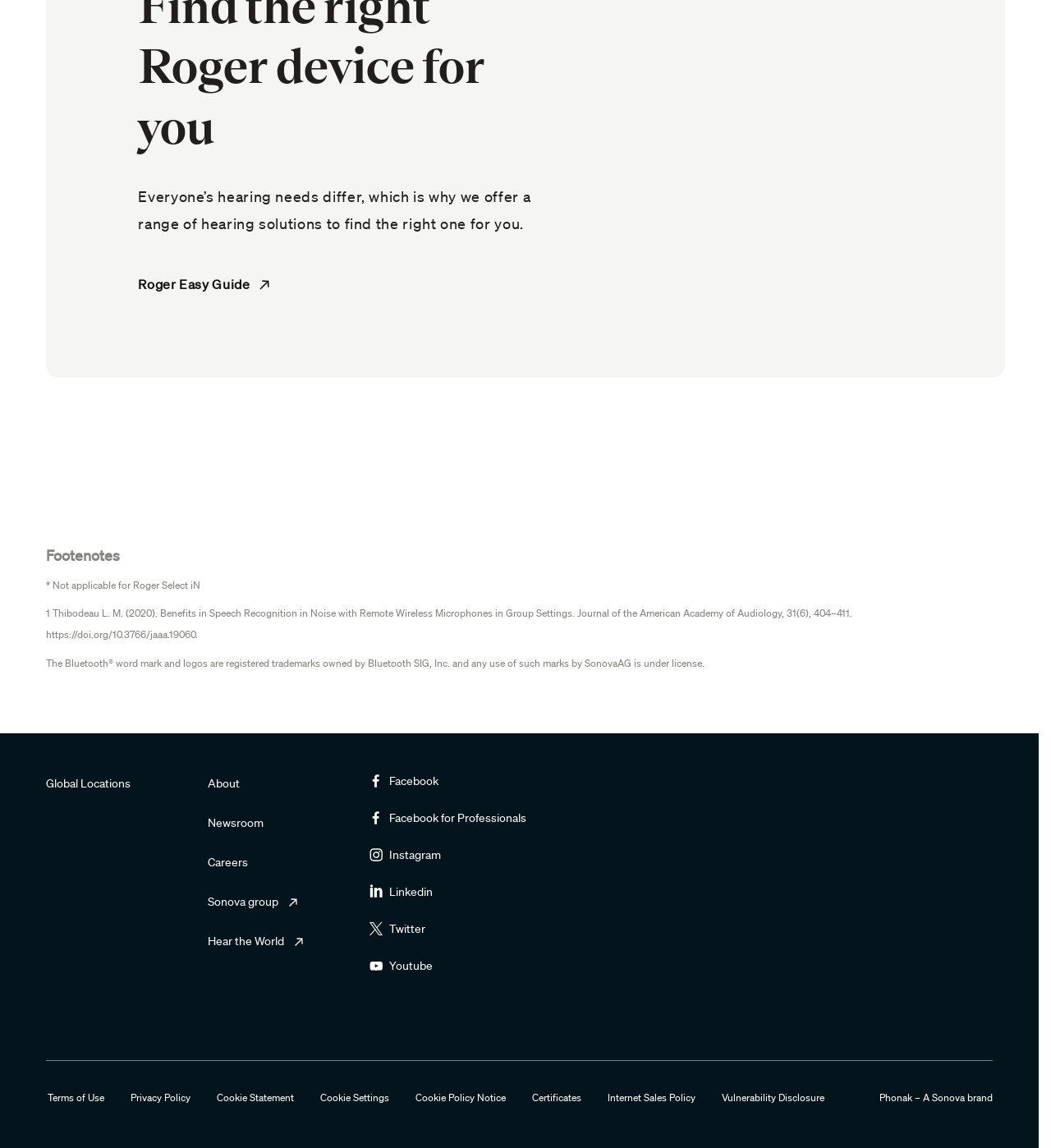Determine the bounding box coordinates of the element that should be clicked to execute the following command: "Explore Sonova group".

[0.198, 0.778, 0.284, 0.793]